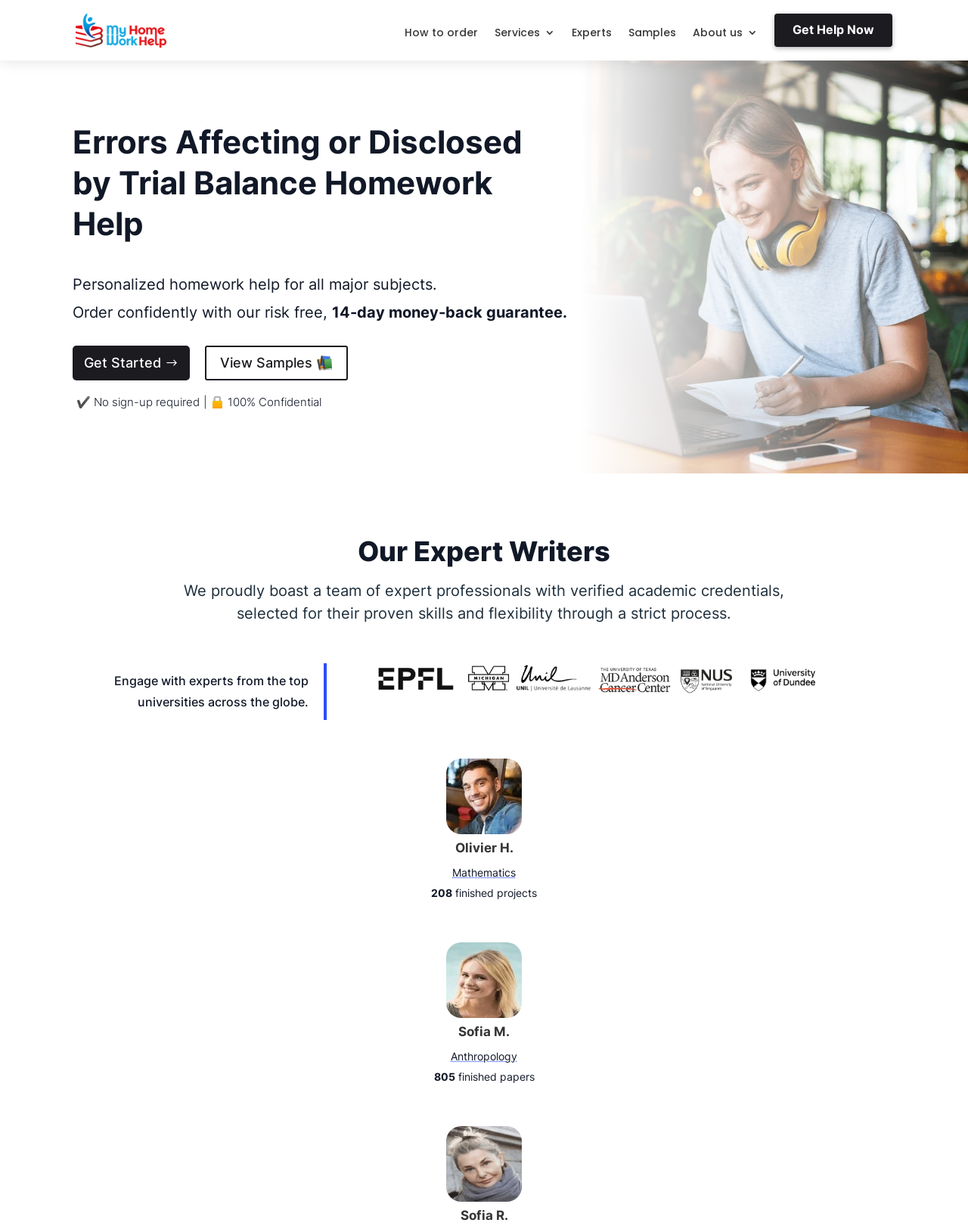Can you specify the bounding box coordinates for the region that should be clicked to fulfill this instruction: "Get started with '$'".

[0.075, 0.281, 0.196, 0.309]